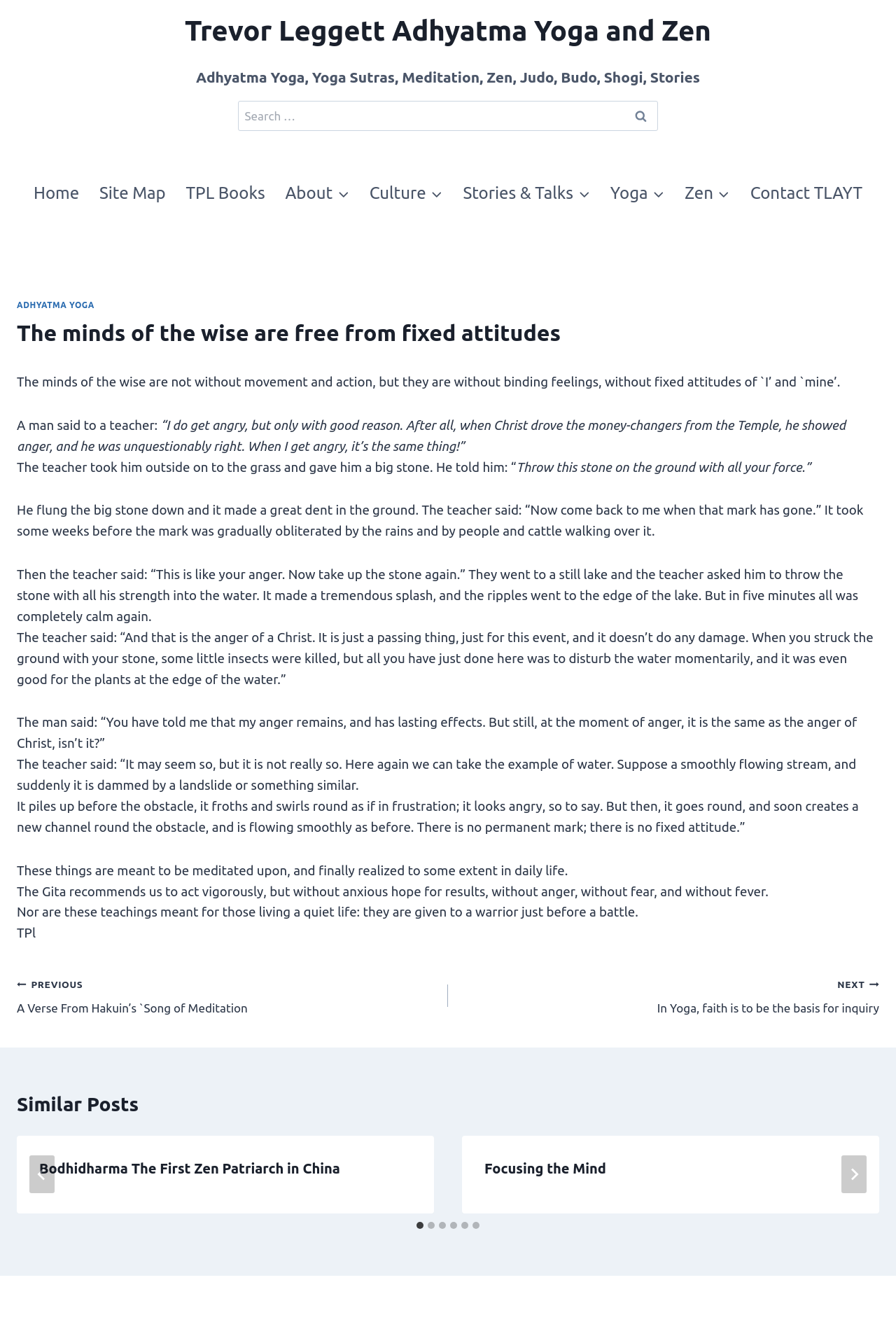Consider the image and give a detailed and elaborate answer to the question: 
What is the purpose of the search box?

I determined the answer by looking at the search box element with the text 'Search for:' and a button with the text 'Search', which suggests that the purpose of the search box is to search the website.